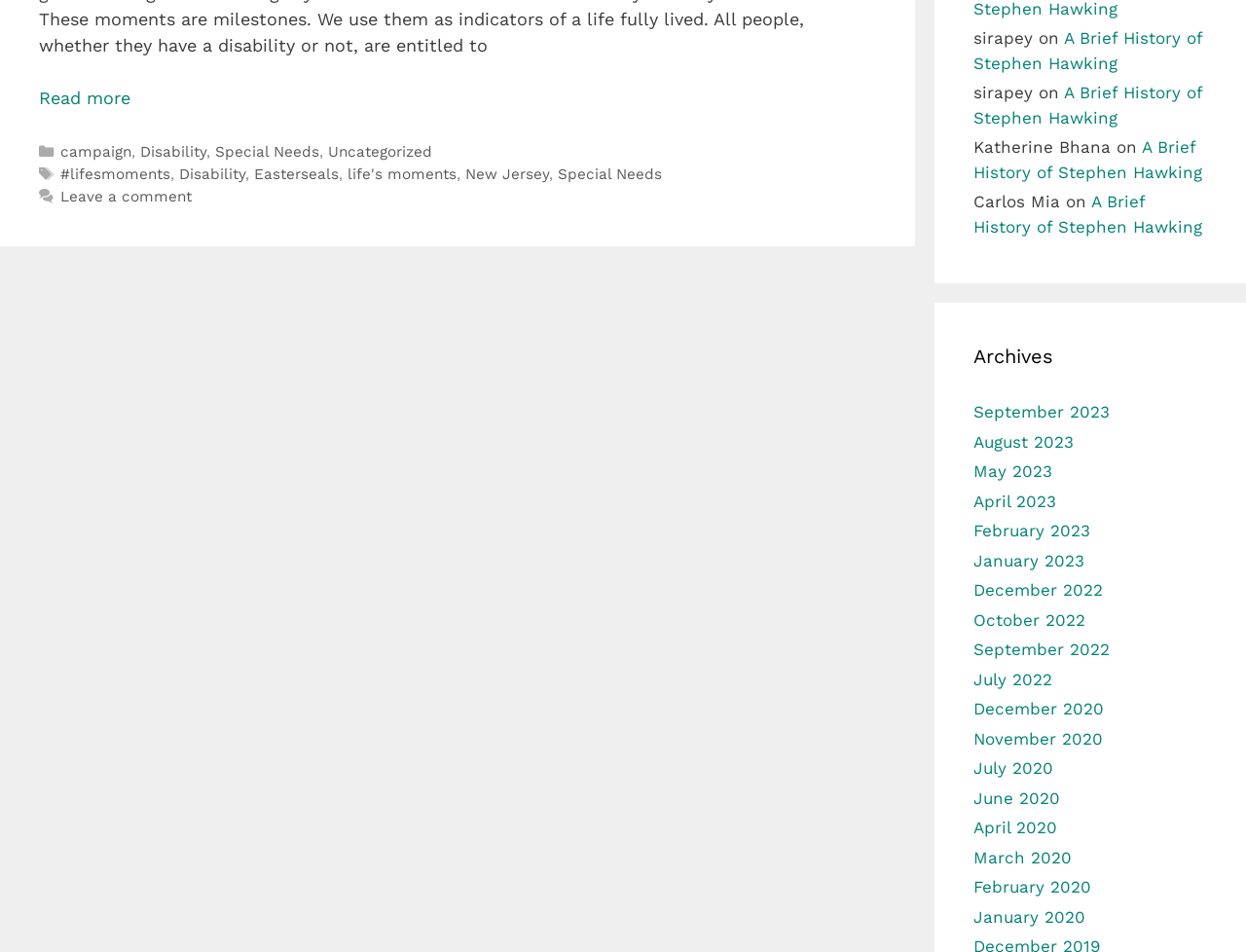Find the bounding box coordinates of the clickable element required to execute the following instruction: "Read a brief history of Stephen Hawking". Provide the coordinates as four float numbers between 0 and 1, i.e., [left, top, right, bottom].

[0.781, 0.03, 0.965, 0.076]